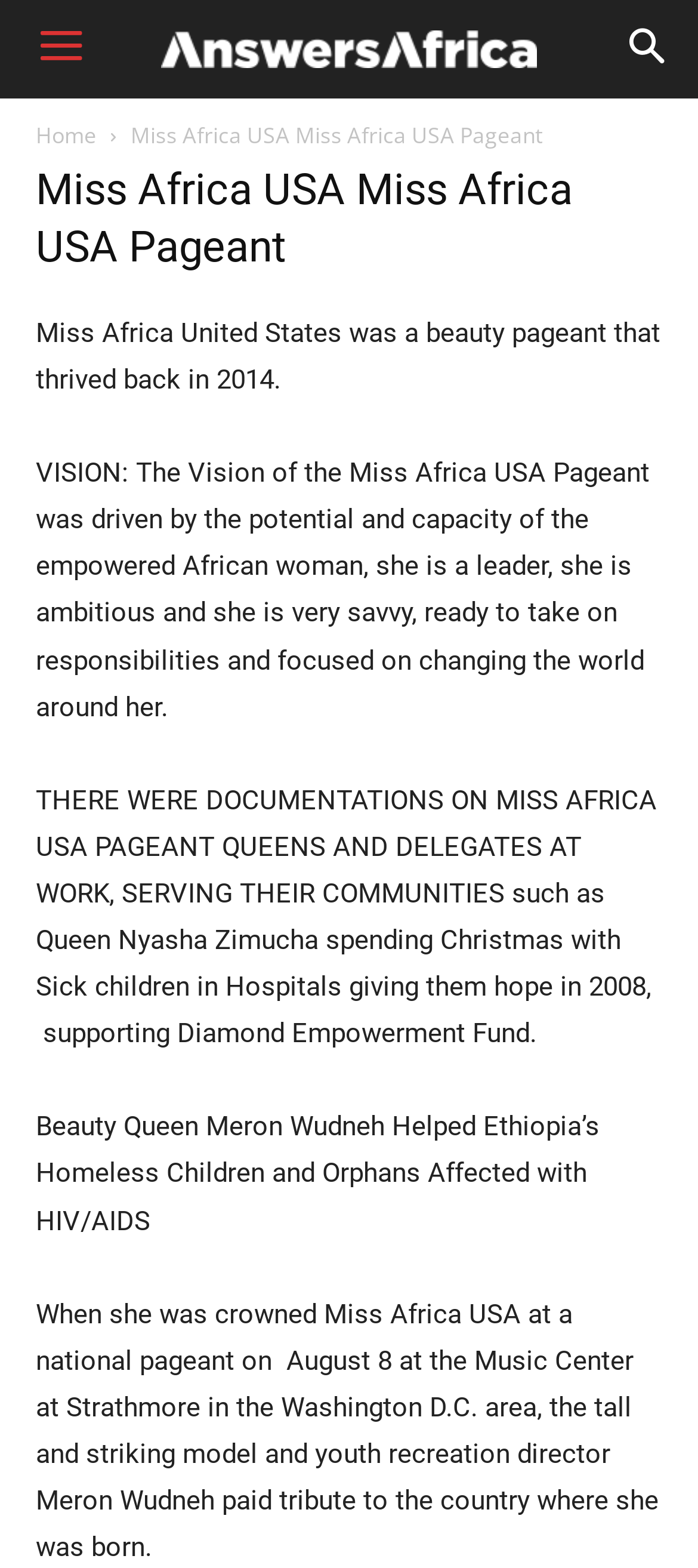What is the vision of the Miss Africa USA Pageant?
Using the image as a reference, answer with just one word or a short phrase.

Empowered African woman